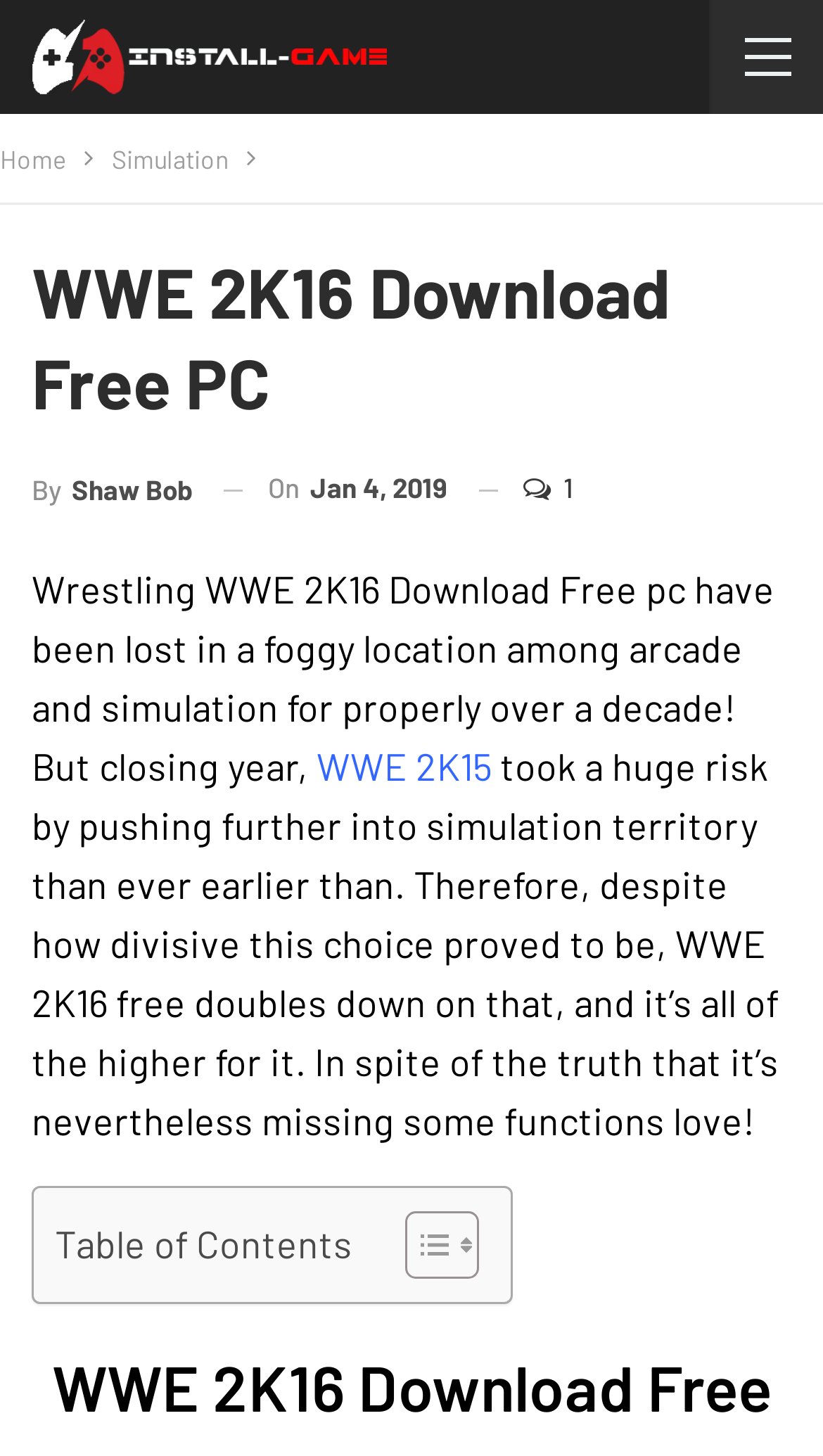Based on the image, please respond to the question with as much detail as possible:
Who is the author of the article?

I found the author's name by looking at the link 'By Shaw Bob' which is located below the heading 'WWE 2K16 Download Free PC'.